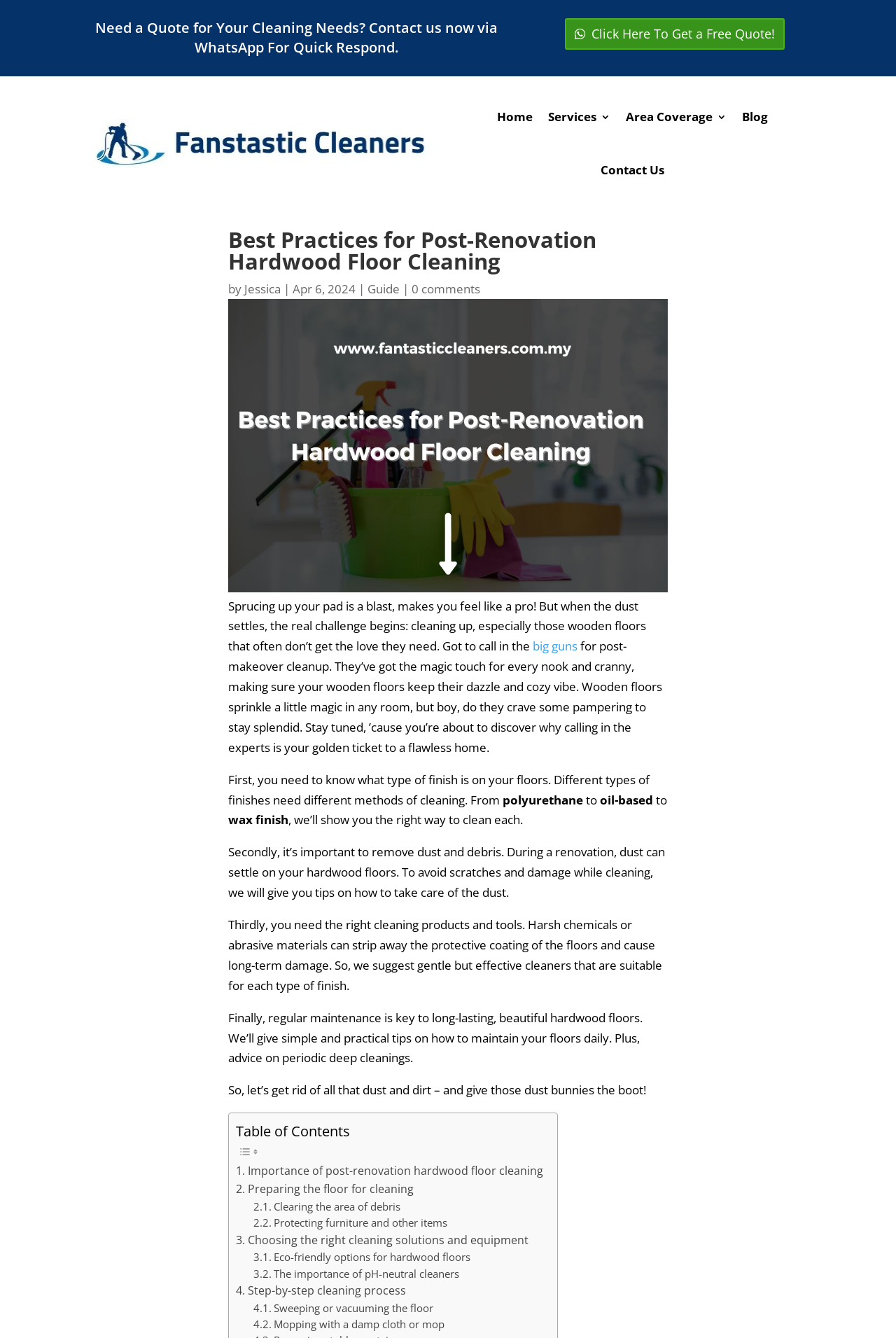Determine the bounding box coordinates (top-left x, top-left y, bottom-right x, bottom-right y) of the UI element described in the following text: Step-by-step cleaning process

[0.264, 0.958, 0.453, 0.972]